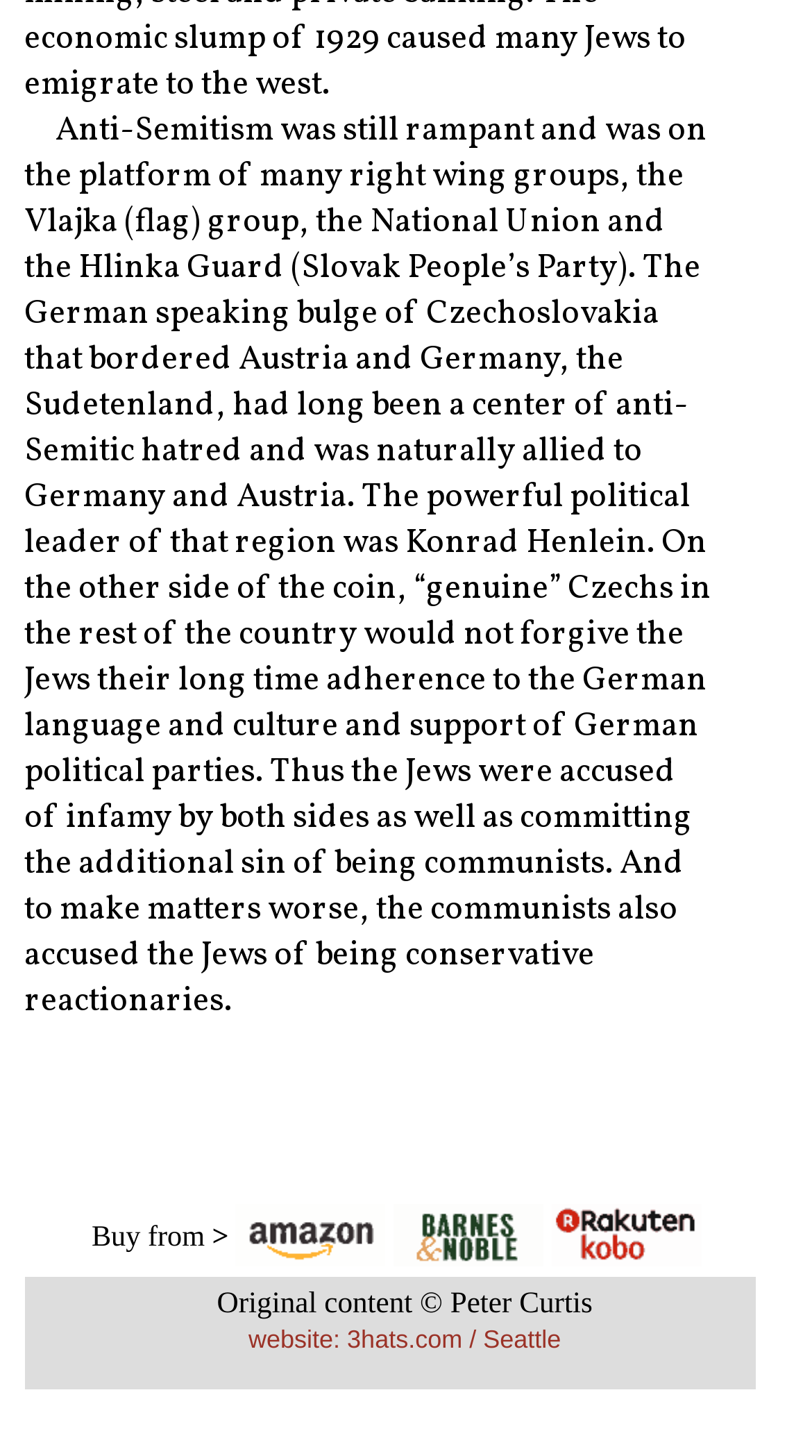What is the region mentioned in the text?
Based on the image, answer the question with a single word or brief phrase.

Sudetenland